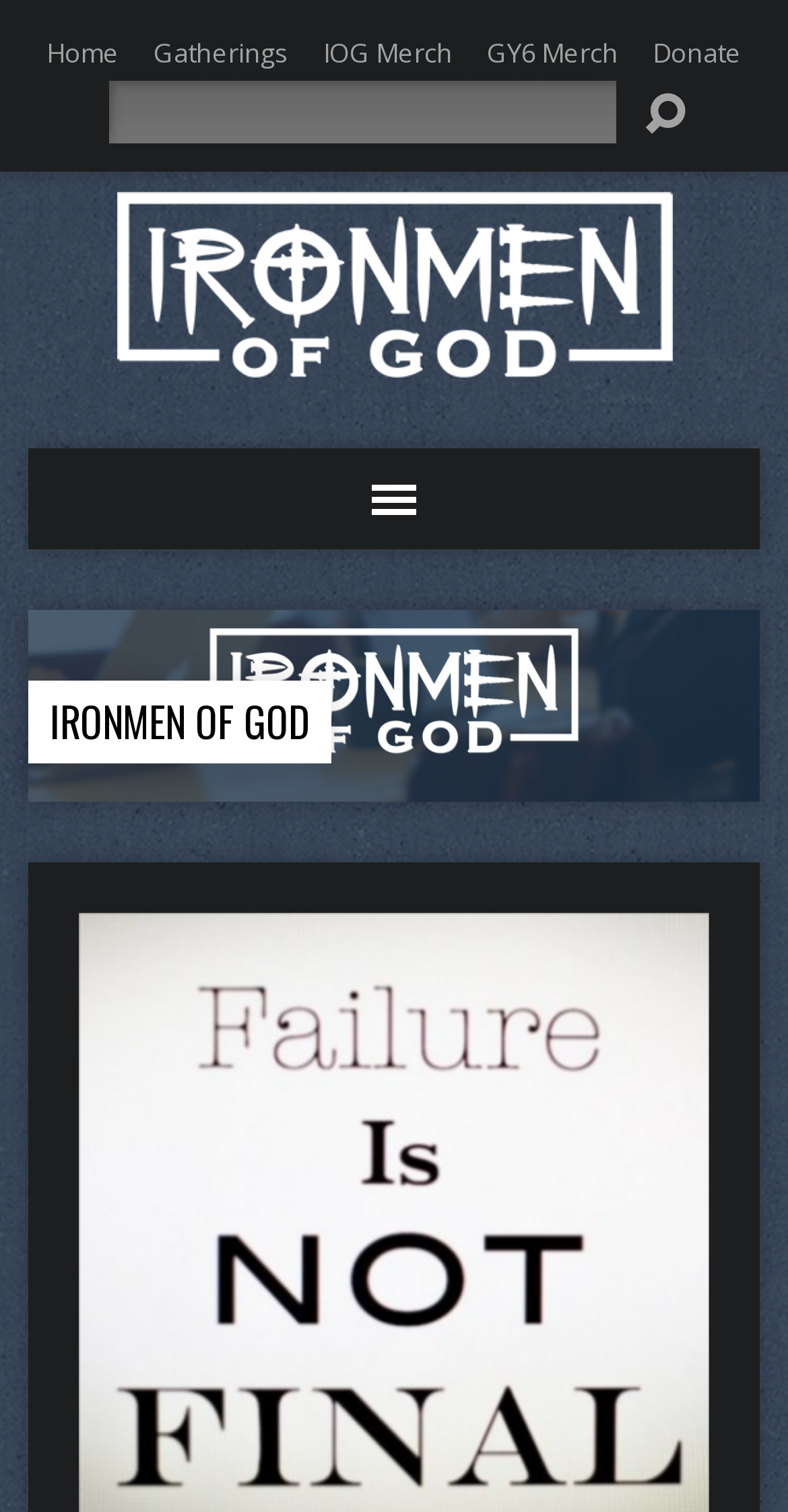Please determine the bounding box coordinates of the area that needs to be clicked to complete this task: 'buy IOG merchandise'. The coordinates must be four float numbers between 0 and 1, formatted as [left, top, right, bottom].

[0.41, 0.022, 0.574, 0.046]